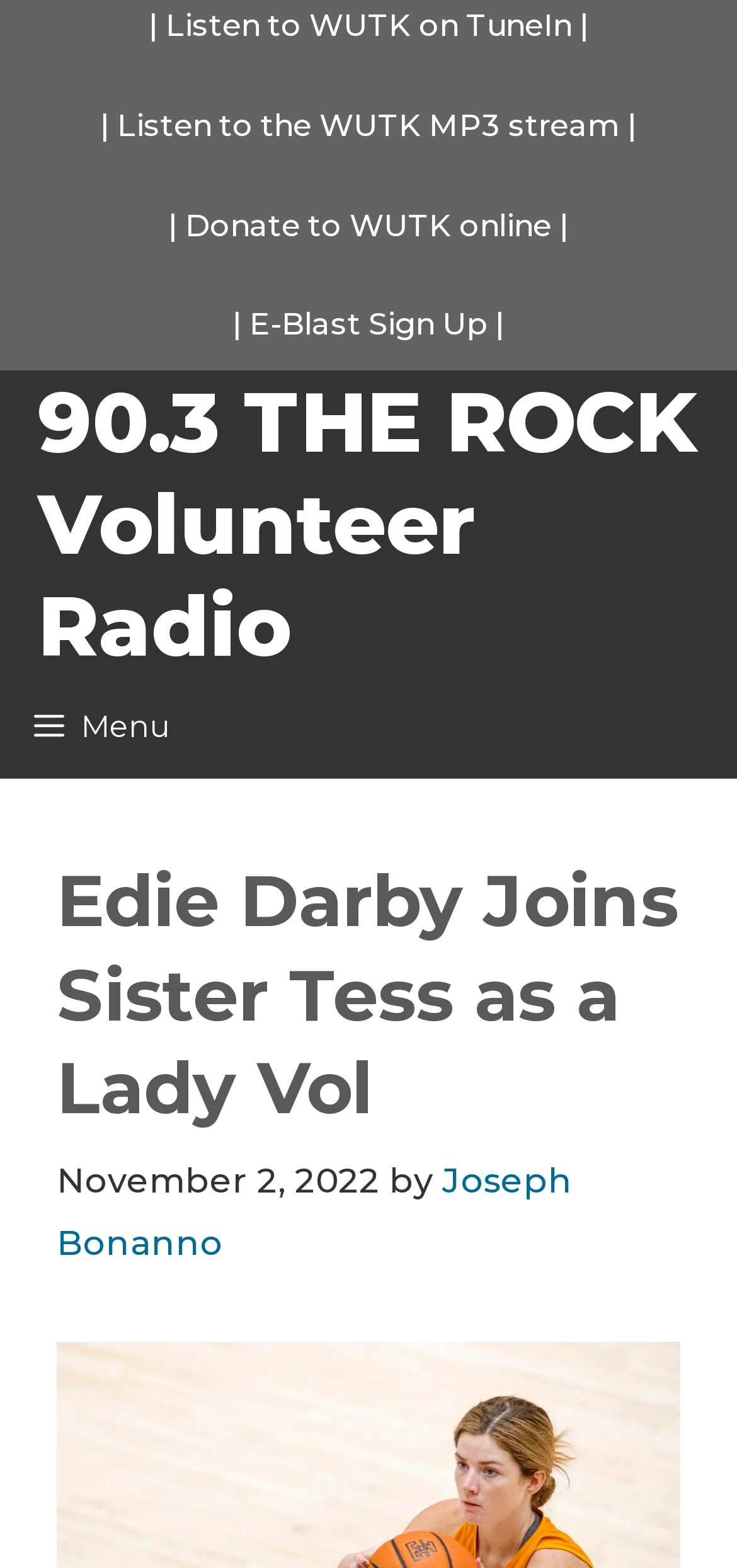What is the name of the author?
Using the image, answer in one word or phrase.

Joseph Bonanno